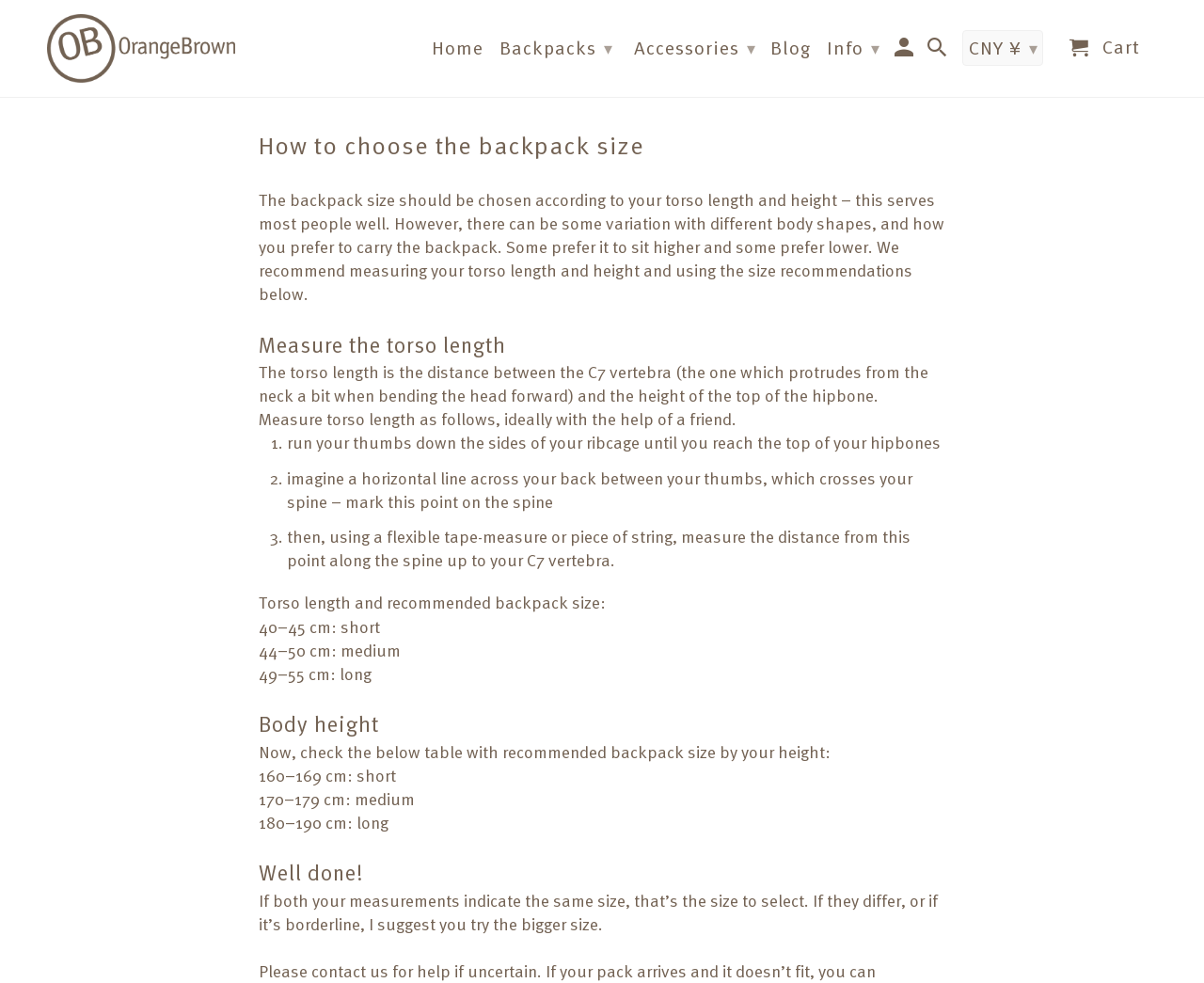Using the webpage screenshot, find the UI element described by title="OrangeBrown". Provide the bounding box coordinates in the format (top-left x, top-left y, bottom-right x, bottom-right y), ensuring all values are floating point numbers between 0 and 1.

[0.039, 0.014, 0.195, 0.084]